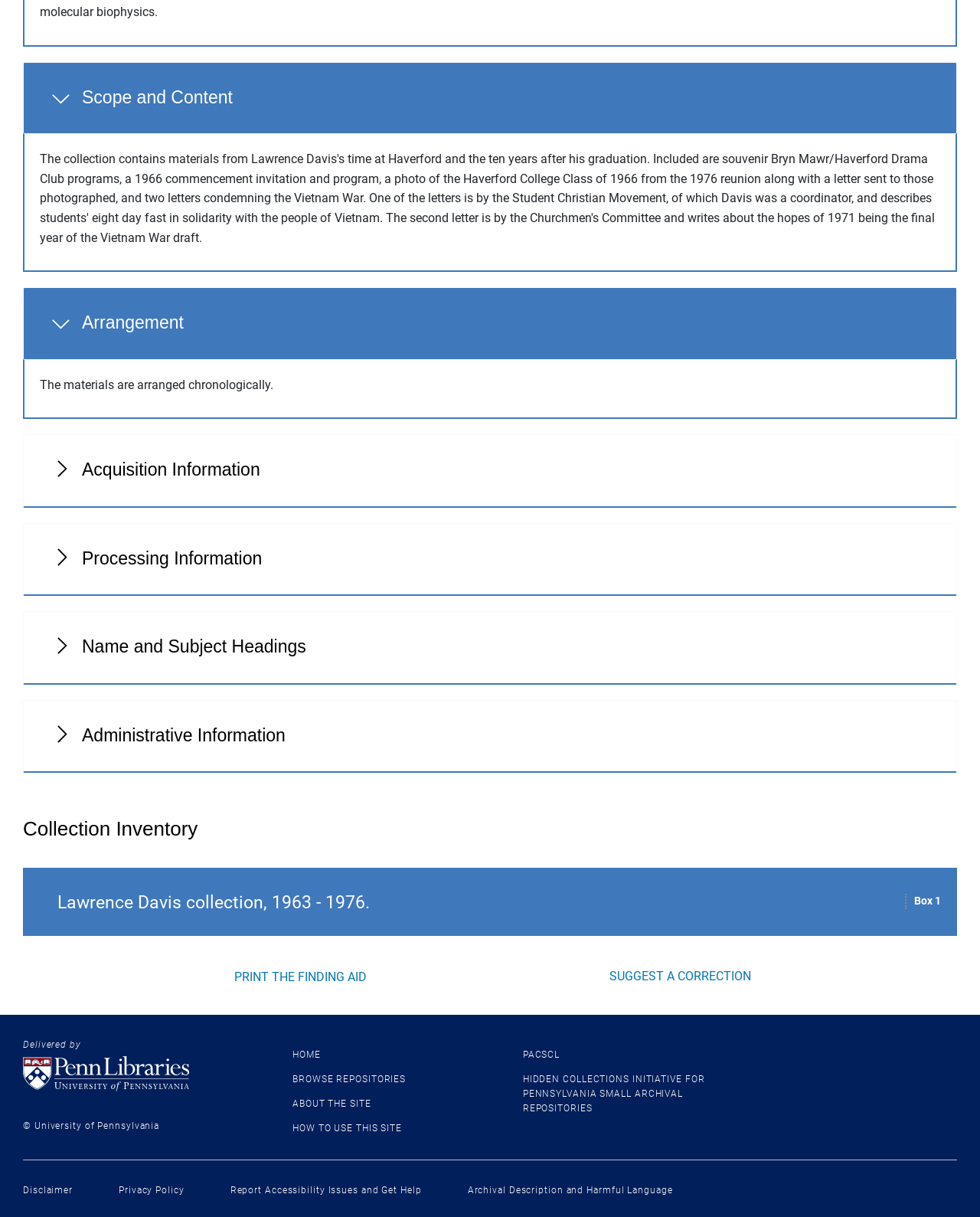Please specify the bounding box coordinates of the clickable region necessary for completing the following instruction: "Suggest a correction". The coordinates must consist of four float numbers between 0 and 1, i.e., [left, top, right, bottom].

[0.621, 0.796, 0.766, 0.808]